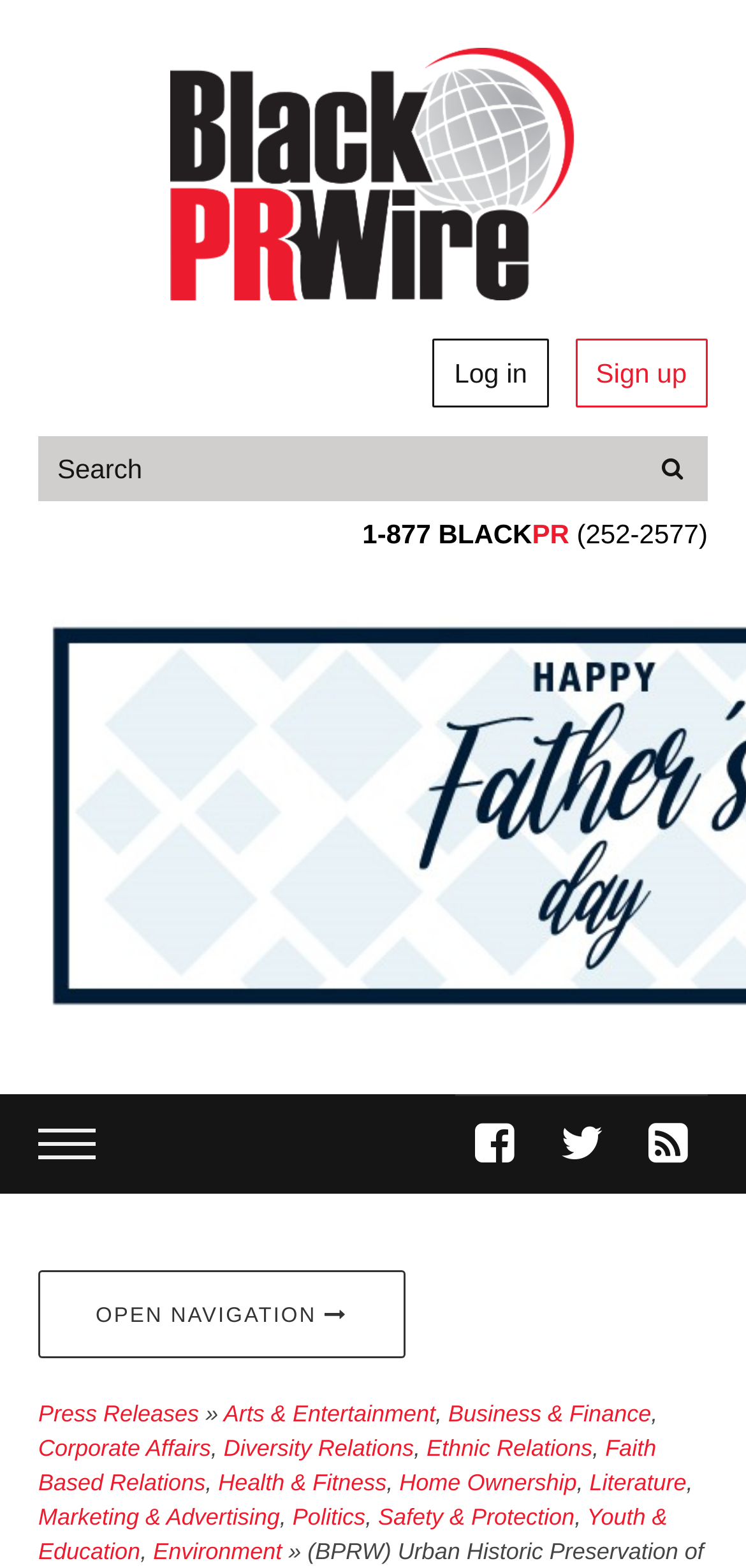Show the bounding box coordinates of the element that should be clicked to complete the task: "view press releases".

[0.051, 0.893, 0.267, 0.91]